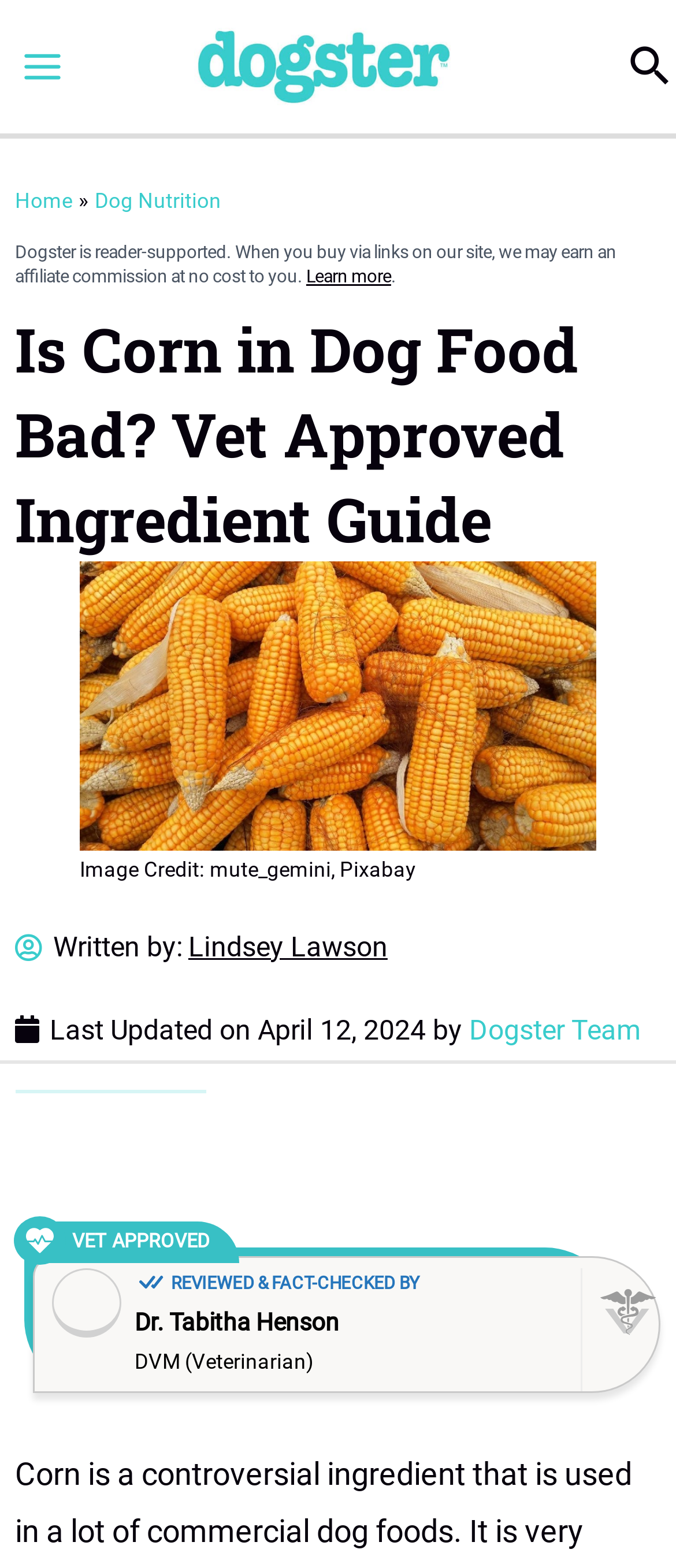Please identify the bounding box coordinates of where to click in order to follow the instruction: "Search for something".

[0.923, 0.017, 1.0, 0.067]